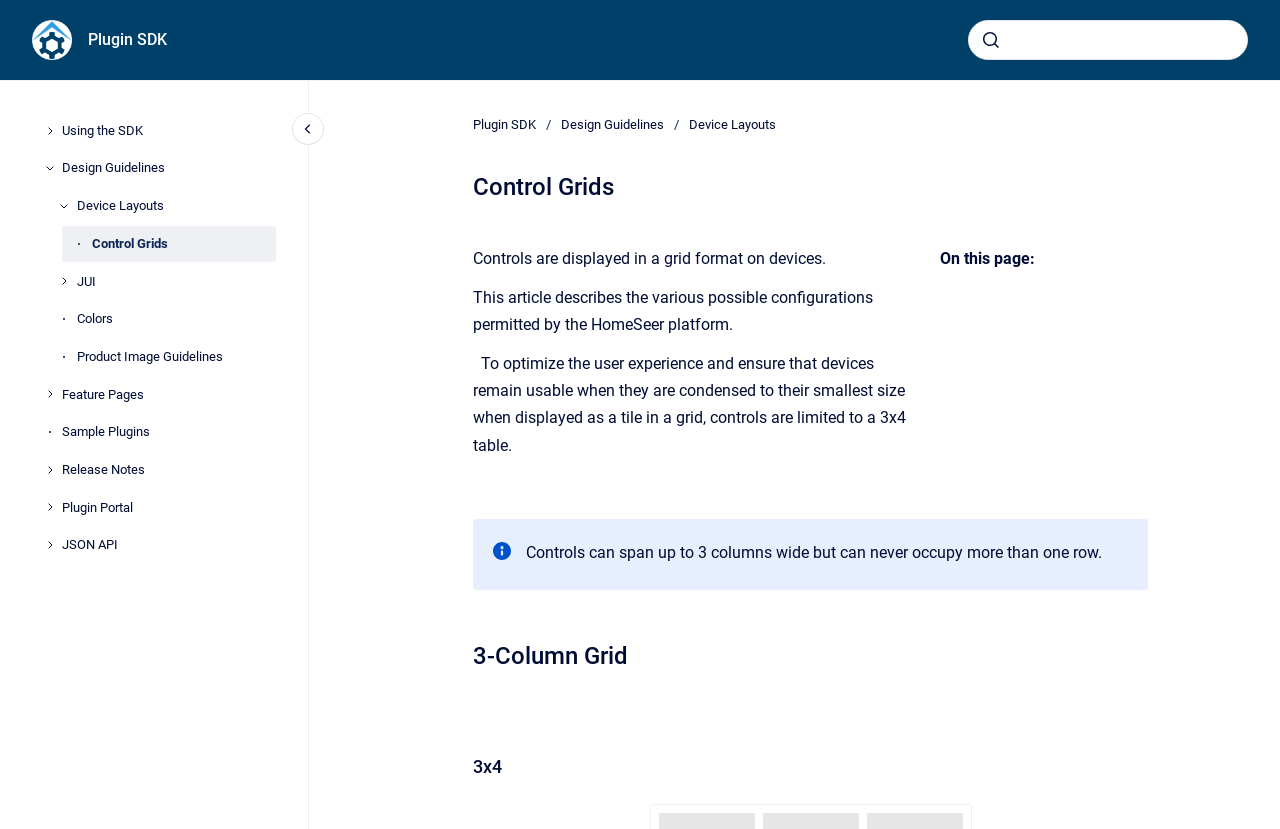What is the name of the current page?
Observe the image and answer the question with a one-word or short phrase response.

Control Grids